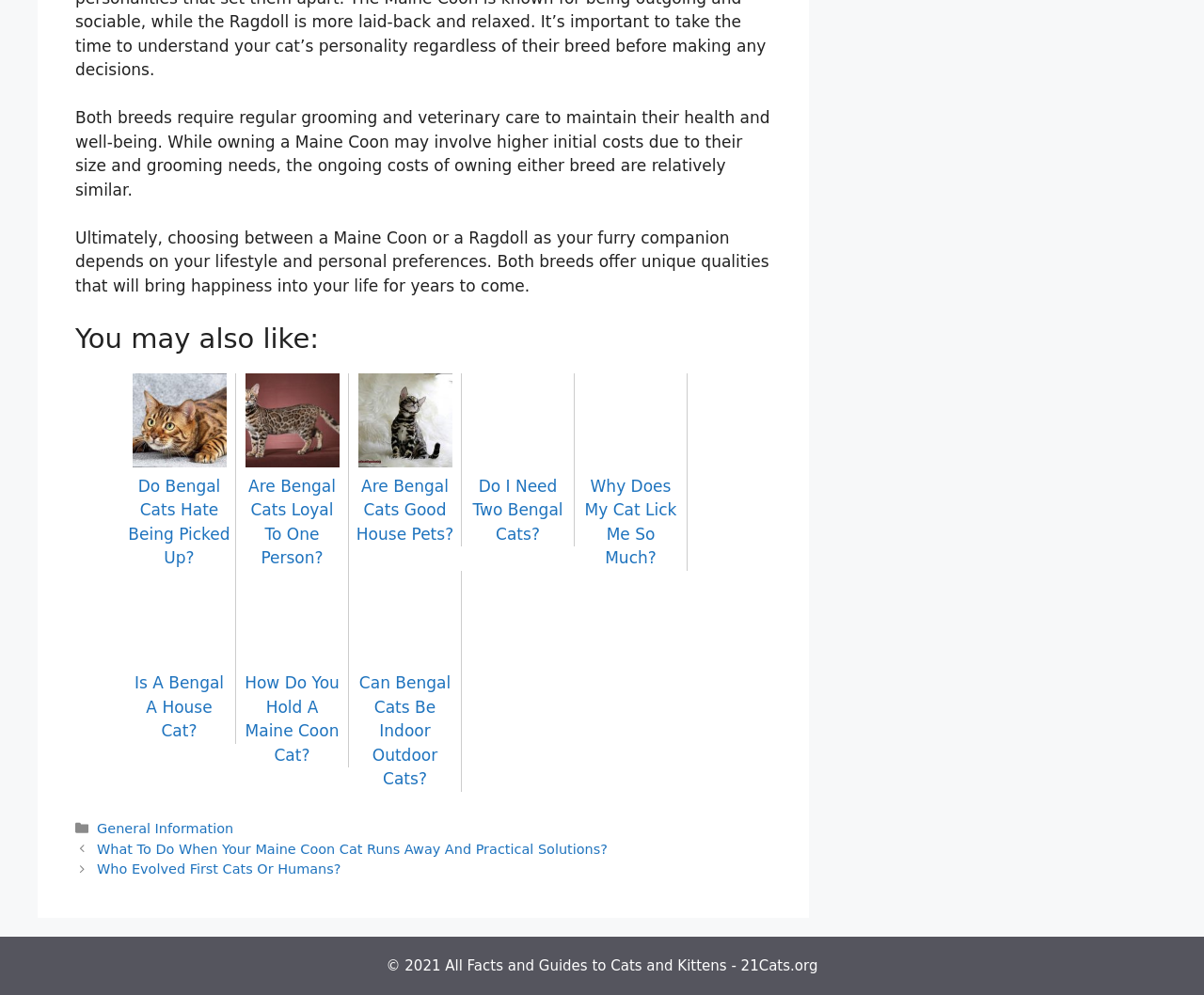Please identify the bounding box coordinates of the element that needs to be clicked to execute the following command: "View 'How Do You Hold A Maine Coon Cat'". Provide the bounding box using four float numbers between 0 and 1, formatted as [left, top, right, bottom].

[0.203, 0.653, 0.282, 0.768]